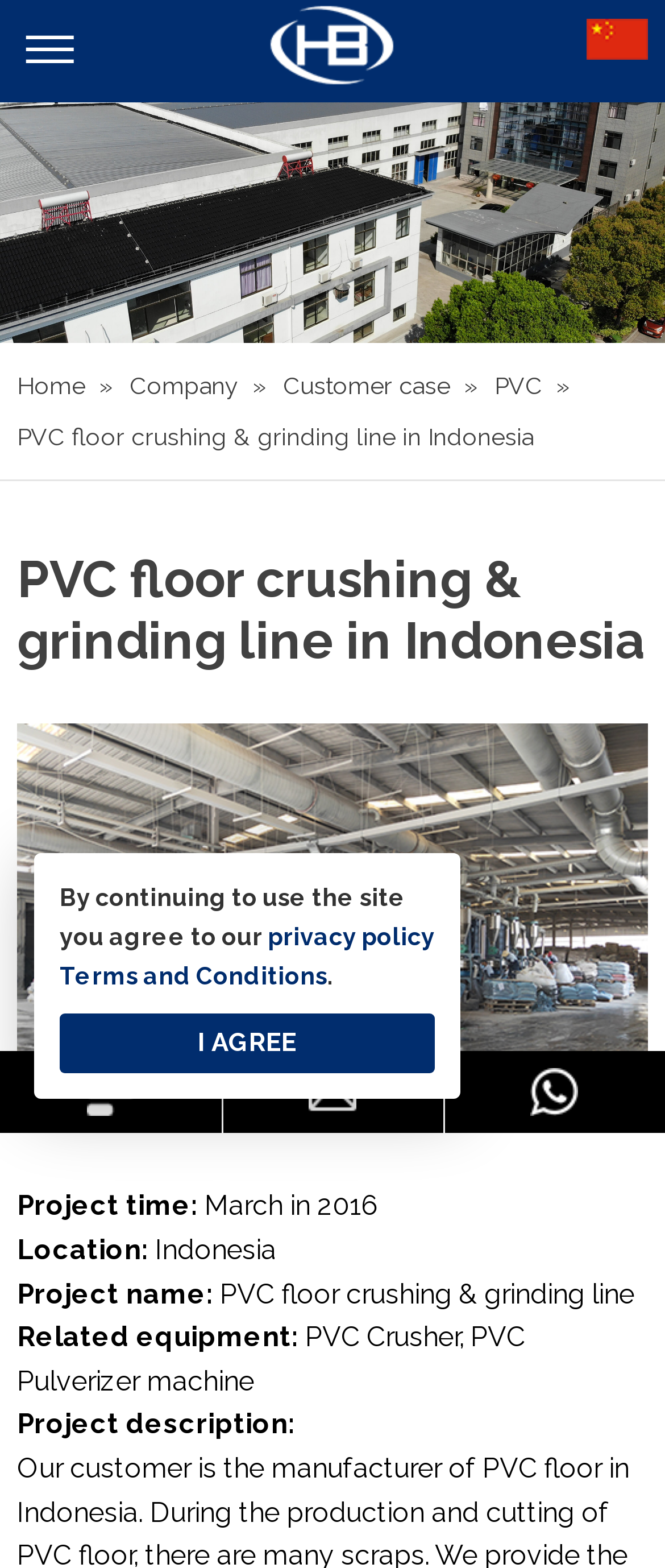Please determine the bounding box coordinates of the area that needs to be clicked to complete this task: 'Click I AGREE'. The coordinates must be four float numbers between 0 and 1, formatted as [left, top, right, bottom].

[0.297, 0.655, 0.446, 0.675]